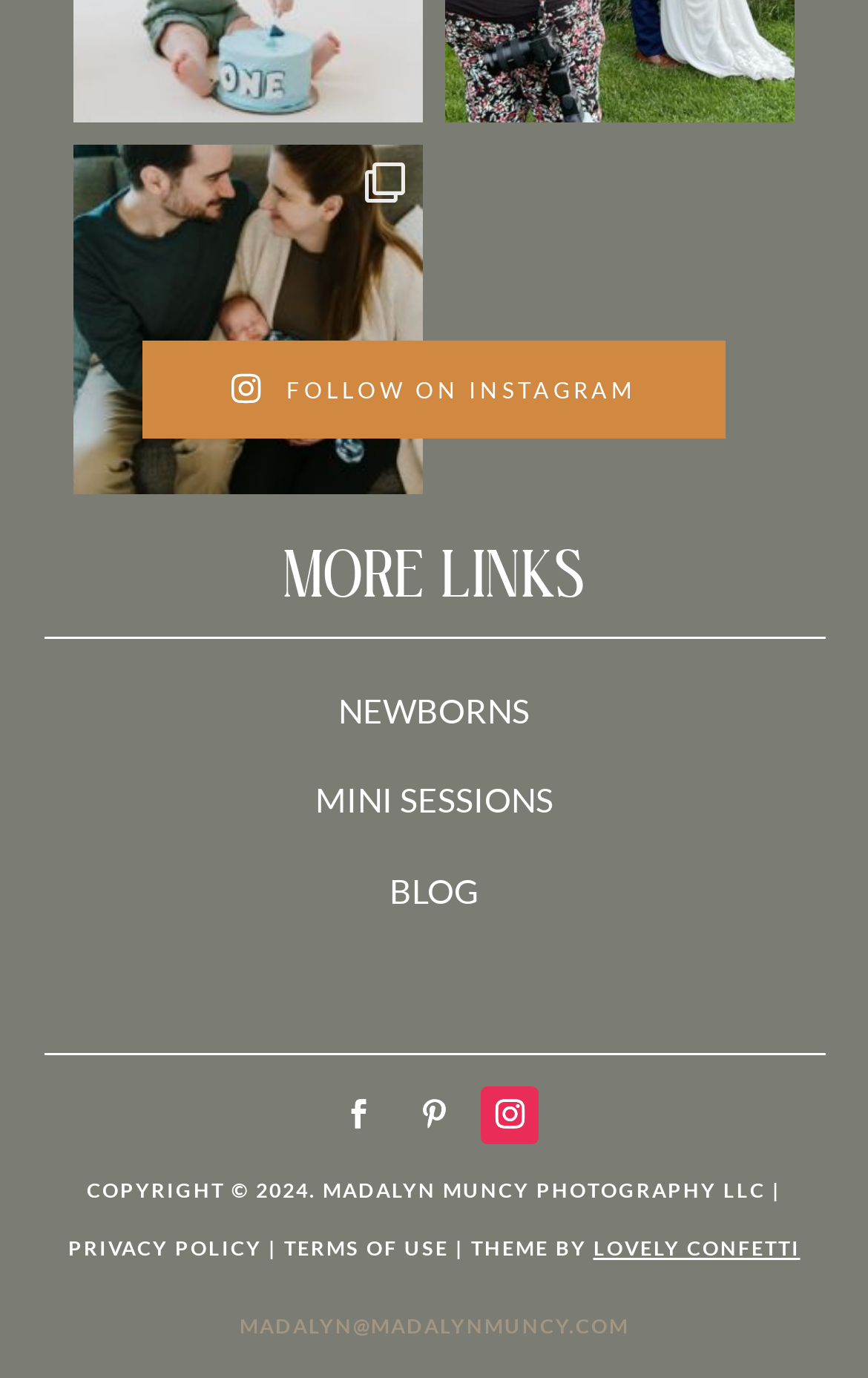Identify the bounding box coordinates for the UI element that matches this description: "Add to cart".

None